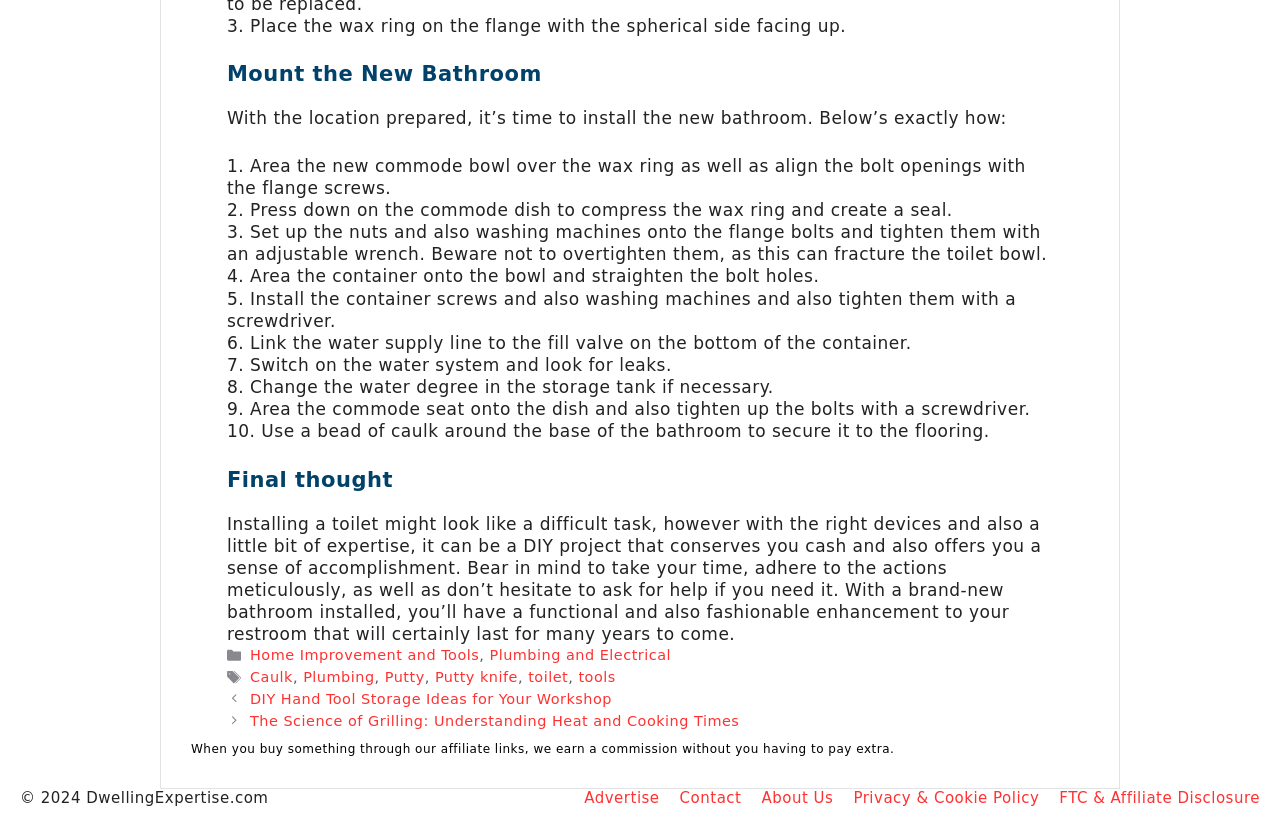Identify the bounding box for the described UI element. Provide the coordinates in (top-left x, top-left y, bottom-right x, bottom-right y) format with values ranging from 0 to 1: Privacy & Cookie Policy

[0.667, 0.953, 0.812, 0.974]